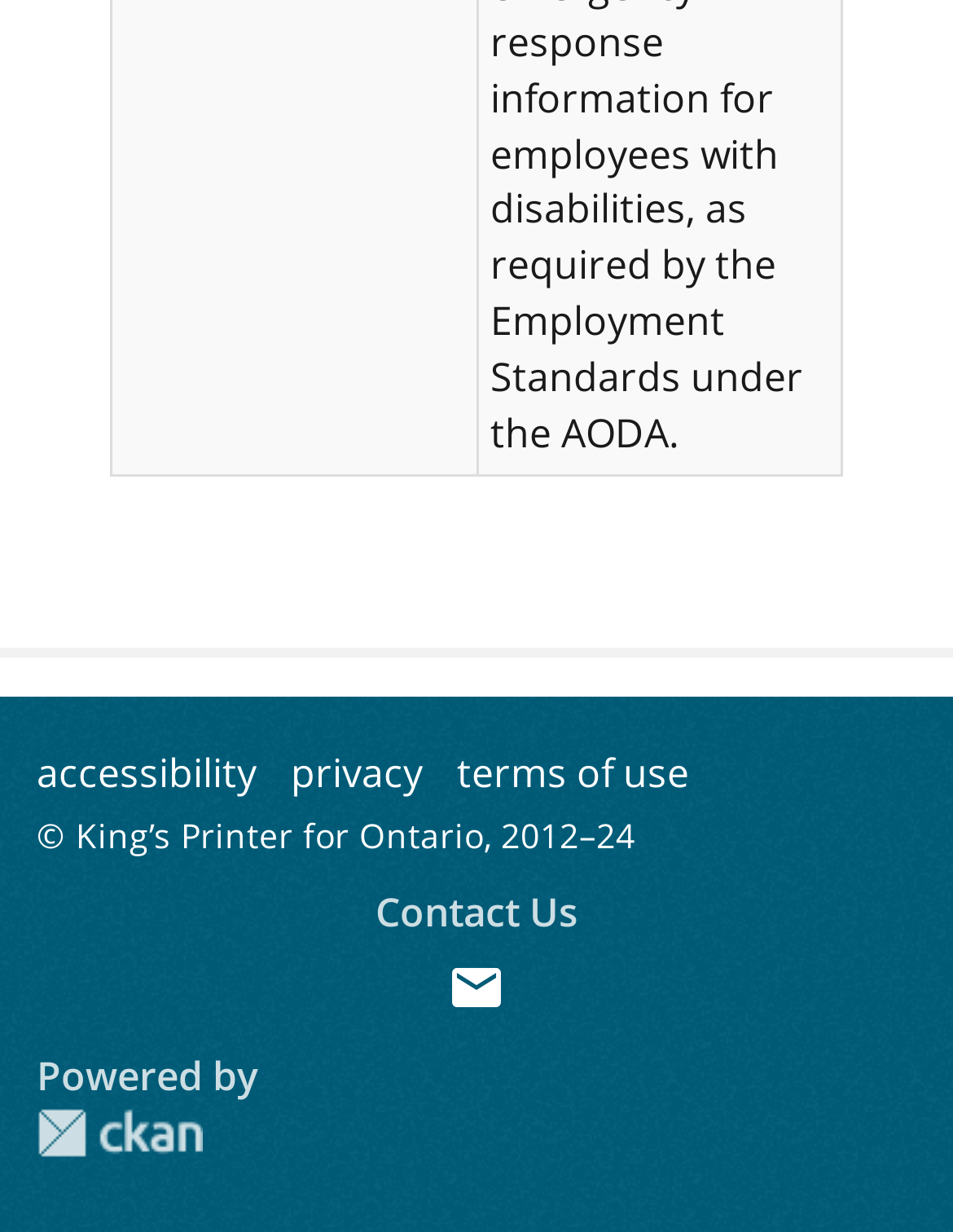Identify the coordinates of the bounding box for the element described below: "terms of use". Return the coordinates as four float numbers between 0 and 1: [left, top, right, bottom].

[0.479, 0.604, 0.723, 0.648]